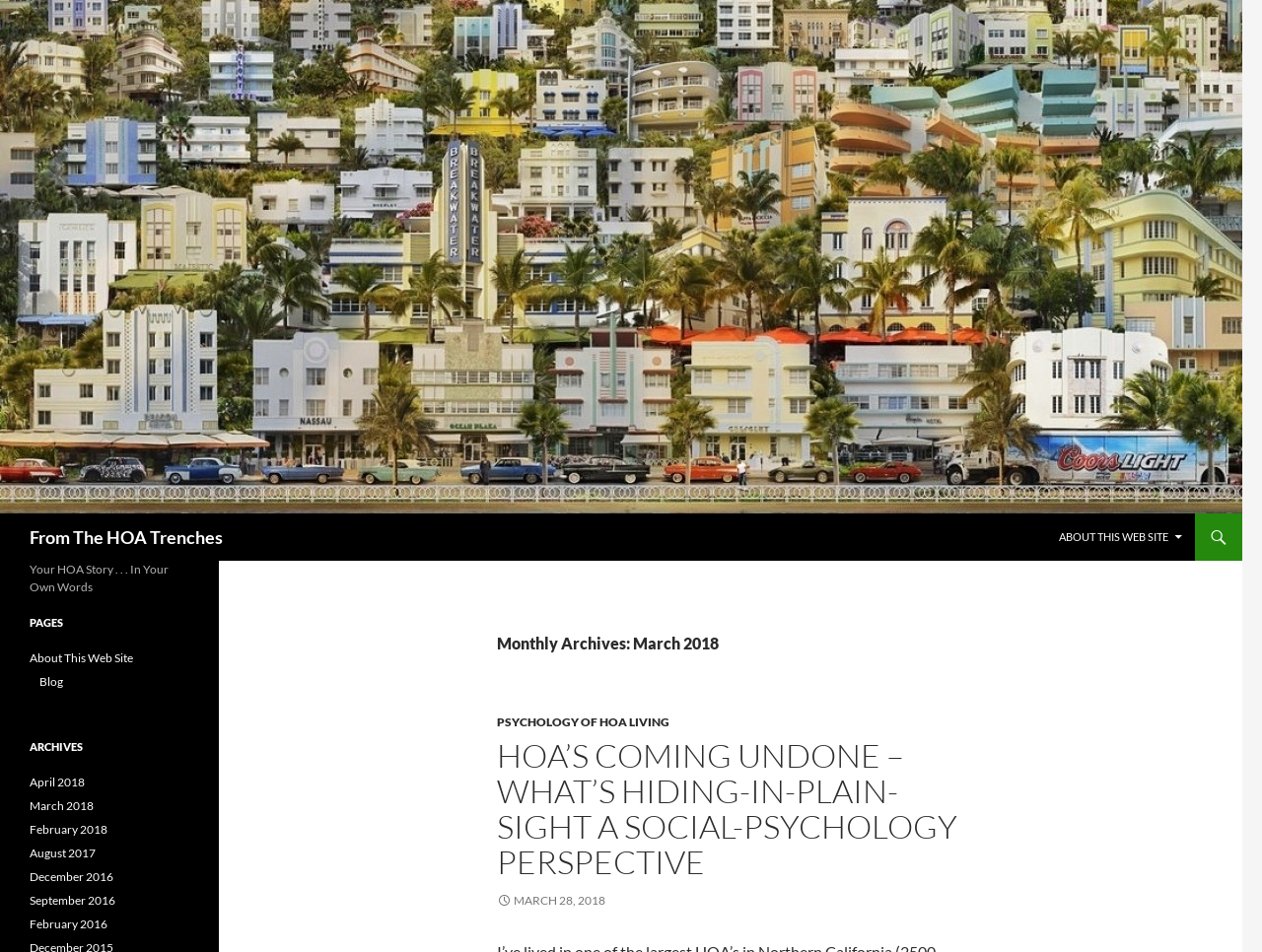Using the information shown in the image, answer the question with as much detail as possible: What is the title of the first article?

I looked at the article section and found a link element with the text 'PSYCHOLOGY OF HOA LIVING' which is the title of the first article.